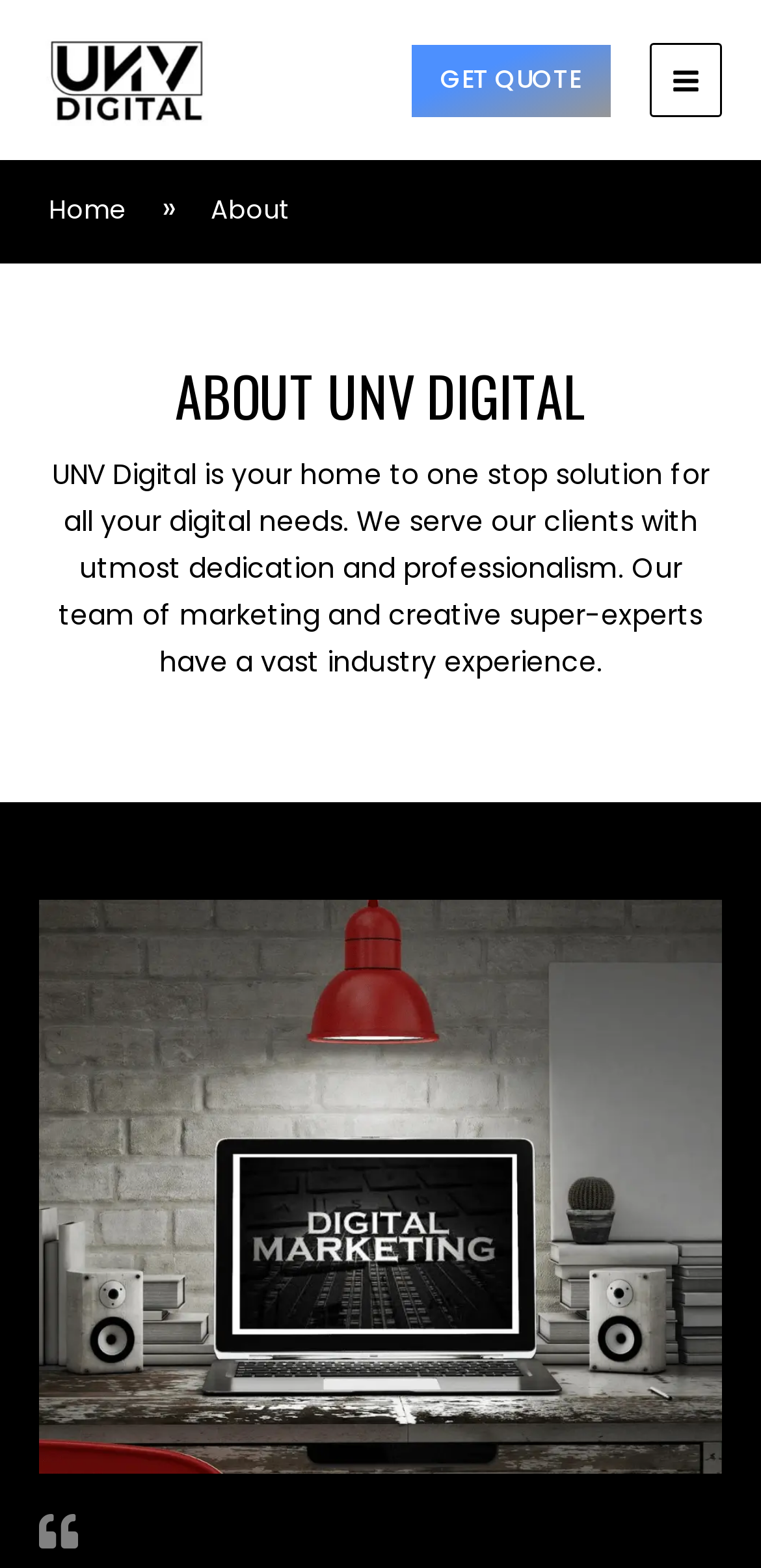Provide a one-word or short-phrase answer to the question:
What is the current page?

About page